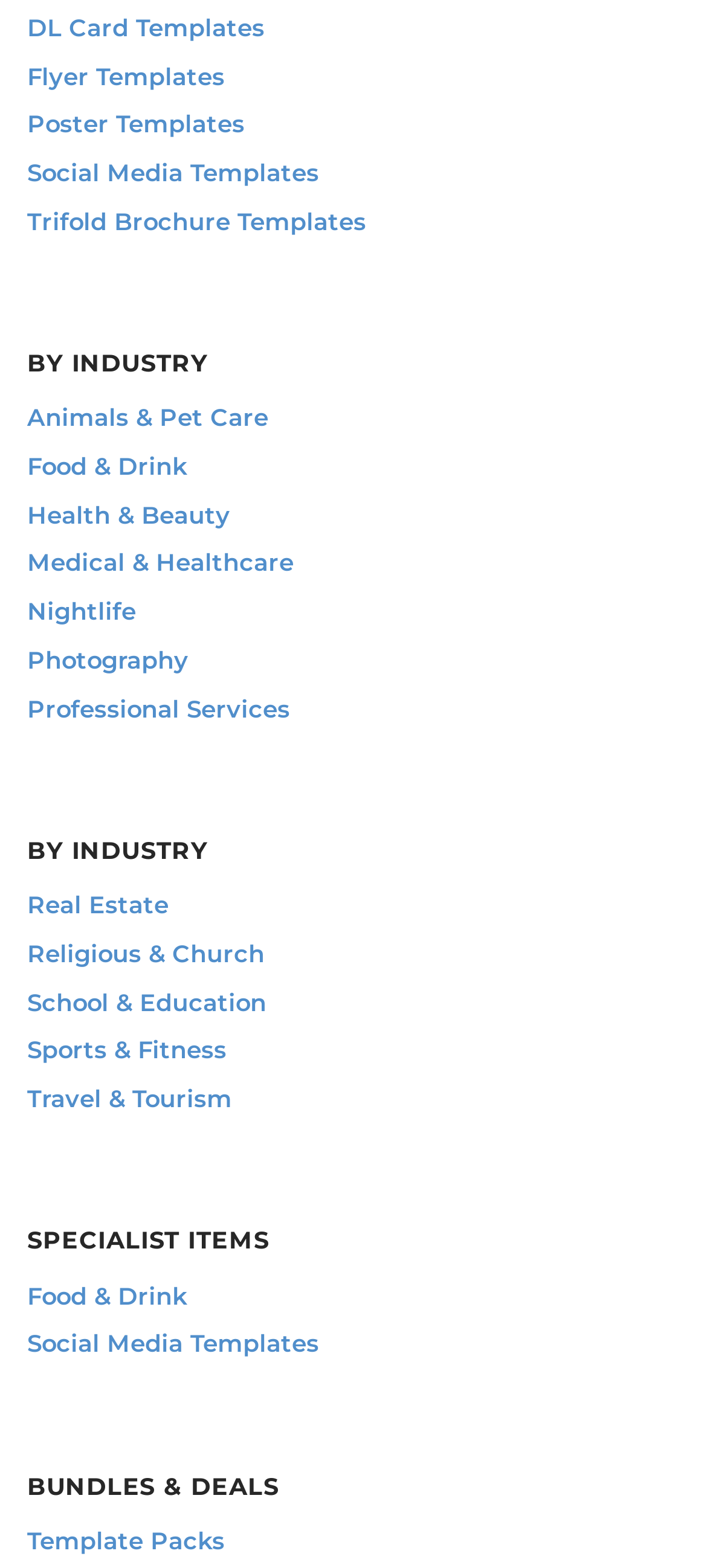Refer to the image and answer the question with as much detail as possible: What is the first industry-specific template listed?

I looked at the 'BY INDUSTRY' section and found that the first link listed is 'Animals & Pet Care', which is an industry-specific template.